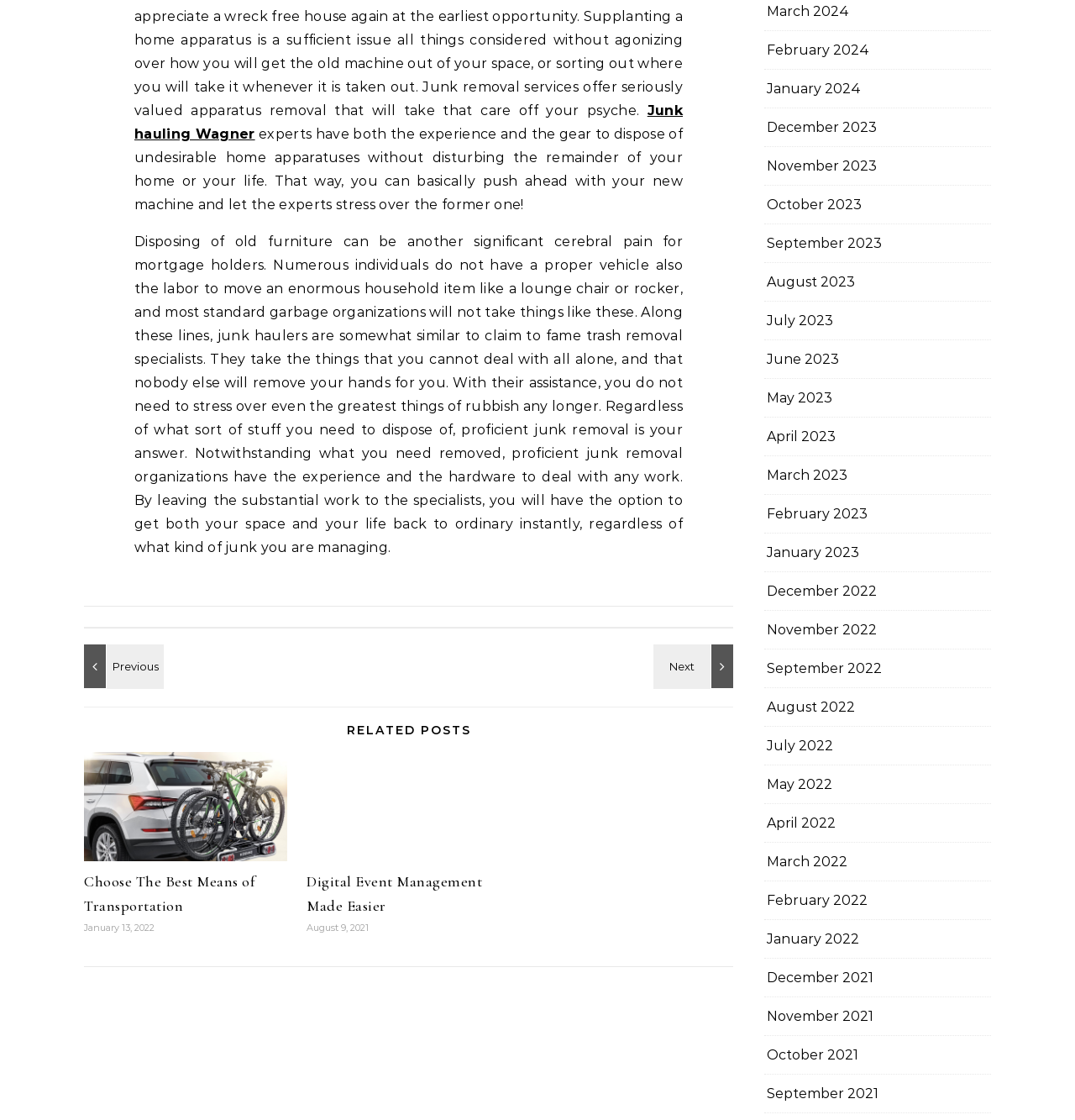Find the bounding box coordinates of the area that needs to be clicked in order to achieve the following instruction: "View 'Choose The Best Means of Transportation'". The coordinates should be specified as four float numbers between 0 and 1, i.e., [left, top, right, bottom].

[0.078, 0.779, 0.237, 0.817]